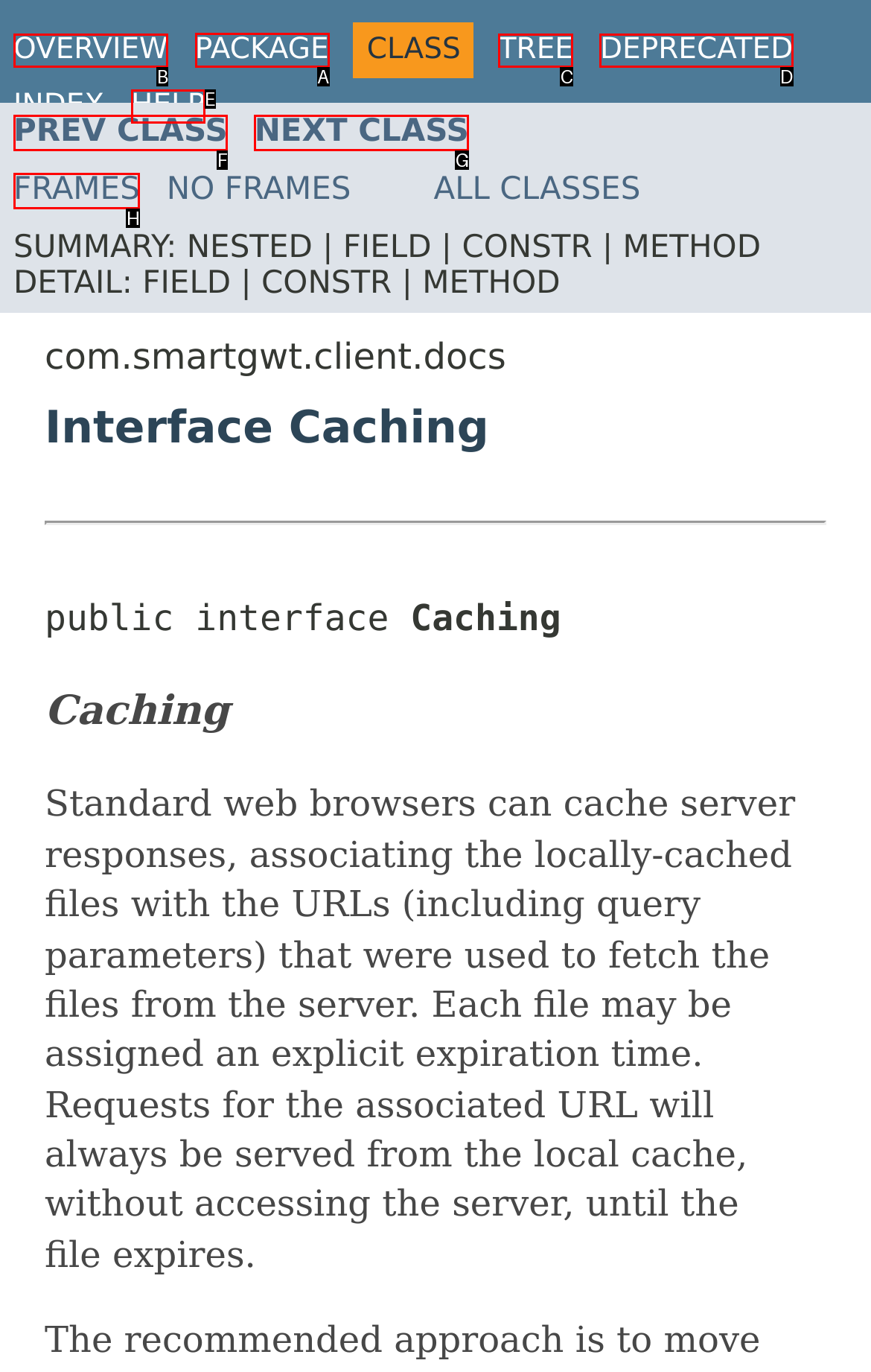Indicate the HTML element to be clicked to accomplish this task: Go to PACKAGE Respond using the letter of the correct option.

A